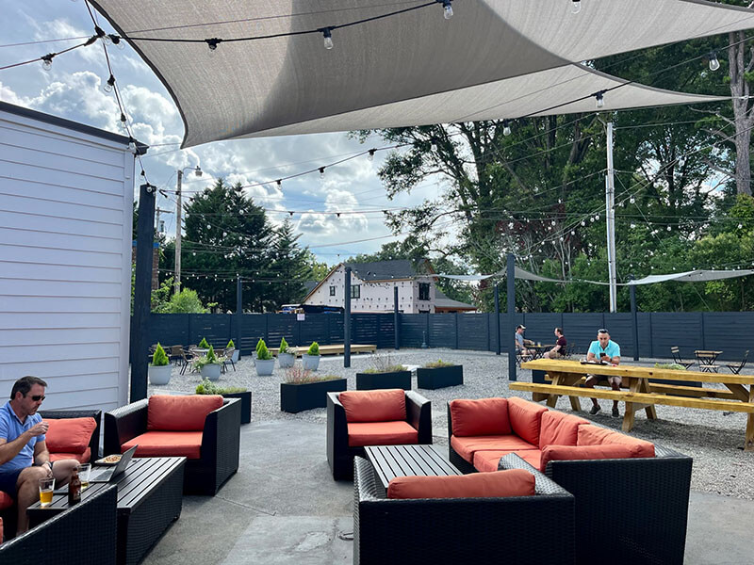Based on the image, give a detailed response to the question: What is above the seating area?

According to the caption, 'twinkling lights stretch across the area' above the seating area, creating a warm ambiance for dining al fresco.